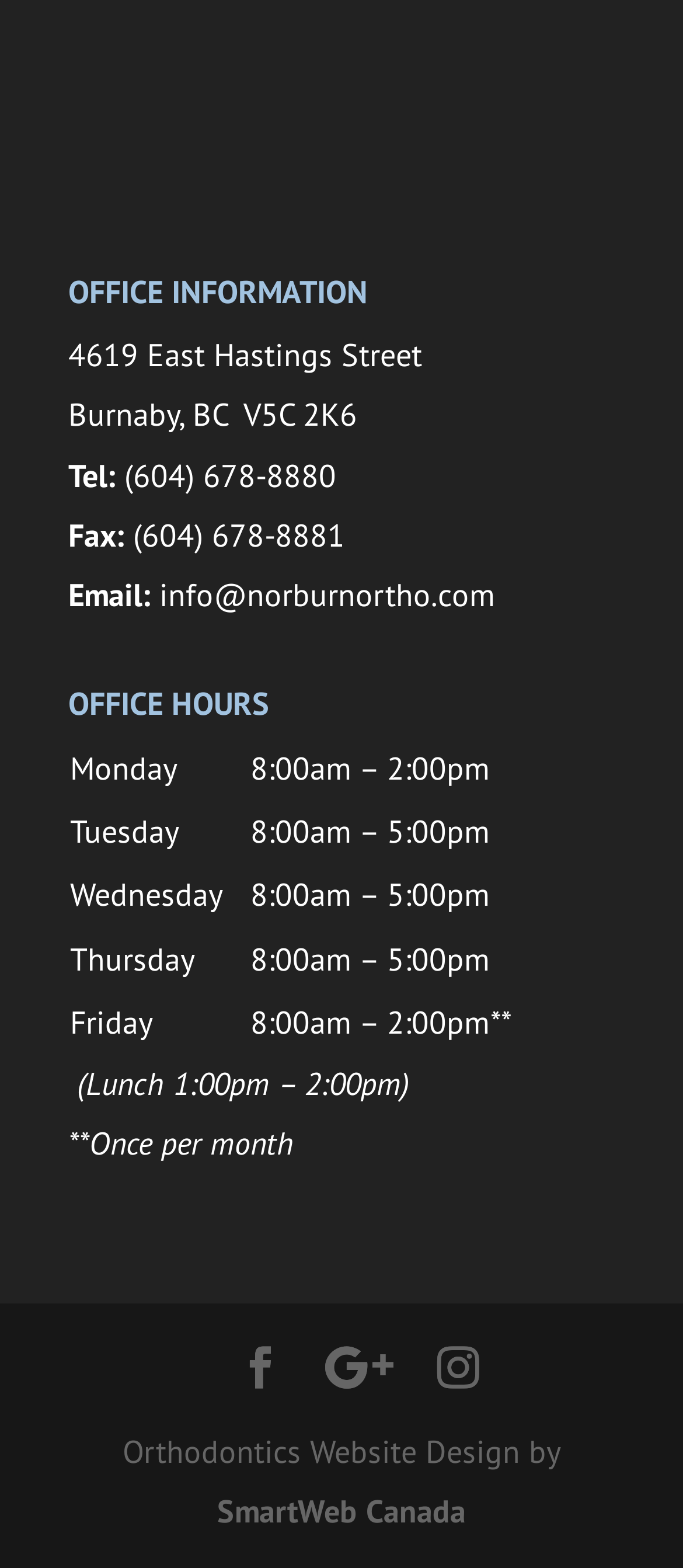Ascertain the bounding box coordinates for the UI element detailed here: "SmartWeb Canada". The coordinates should be provided as [left, top, right, bottom] with each value being a float between 0 and 1.

[0.318, 0.951, 0.682, 0.976]